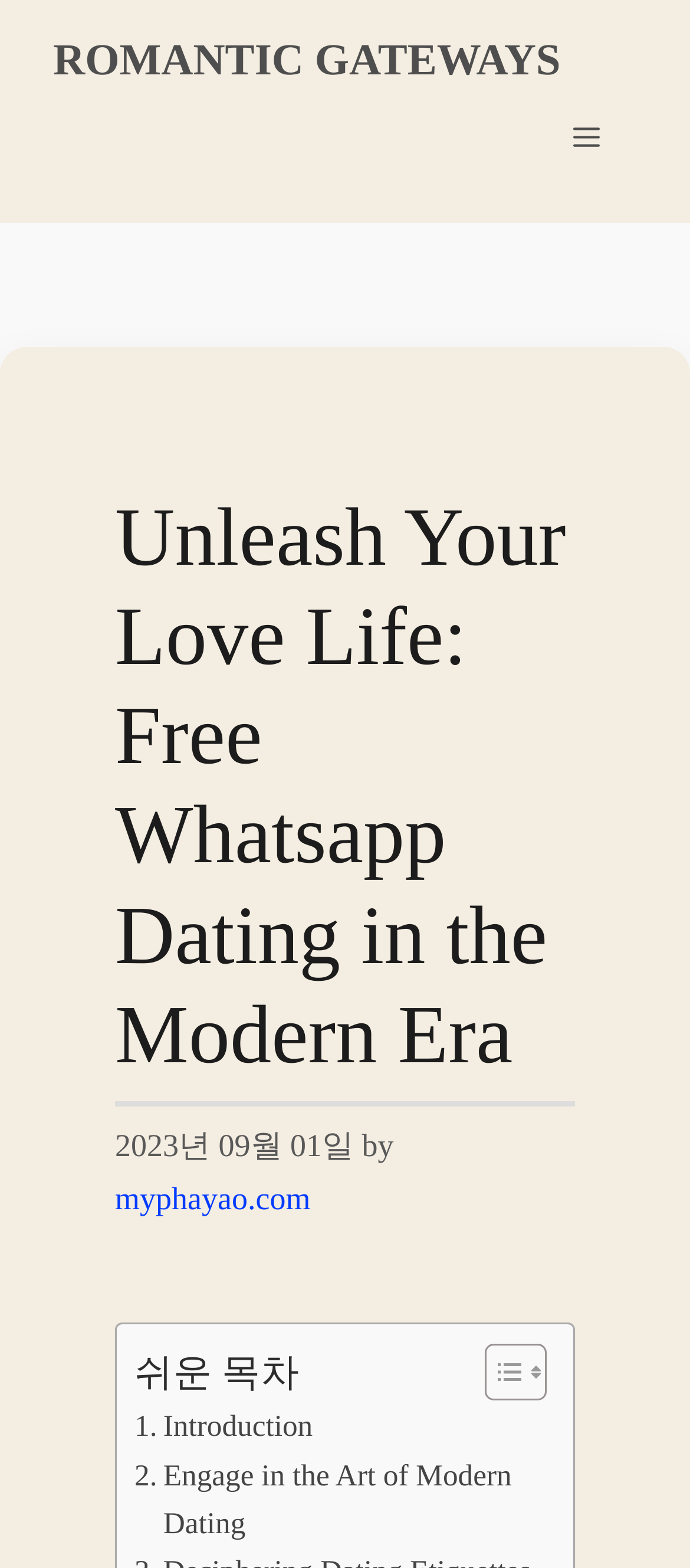Please give a succinct answer to the question in one word or phrase:
How many links are in the table of content?

2